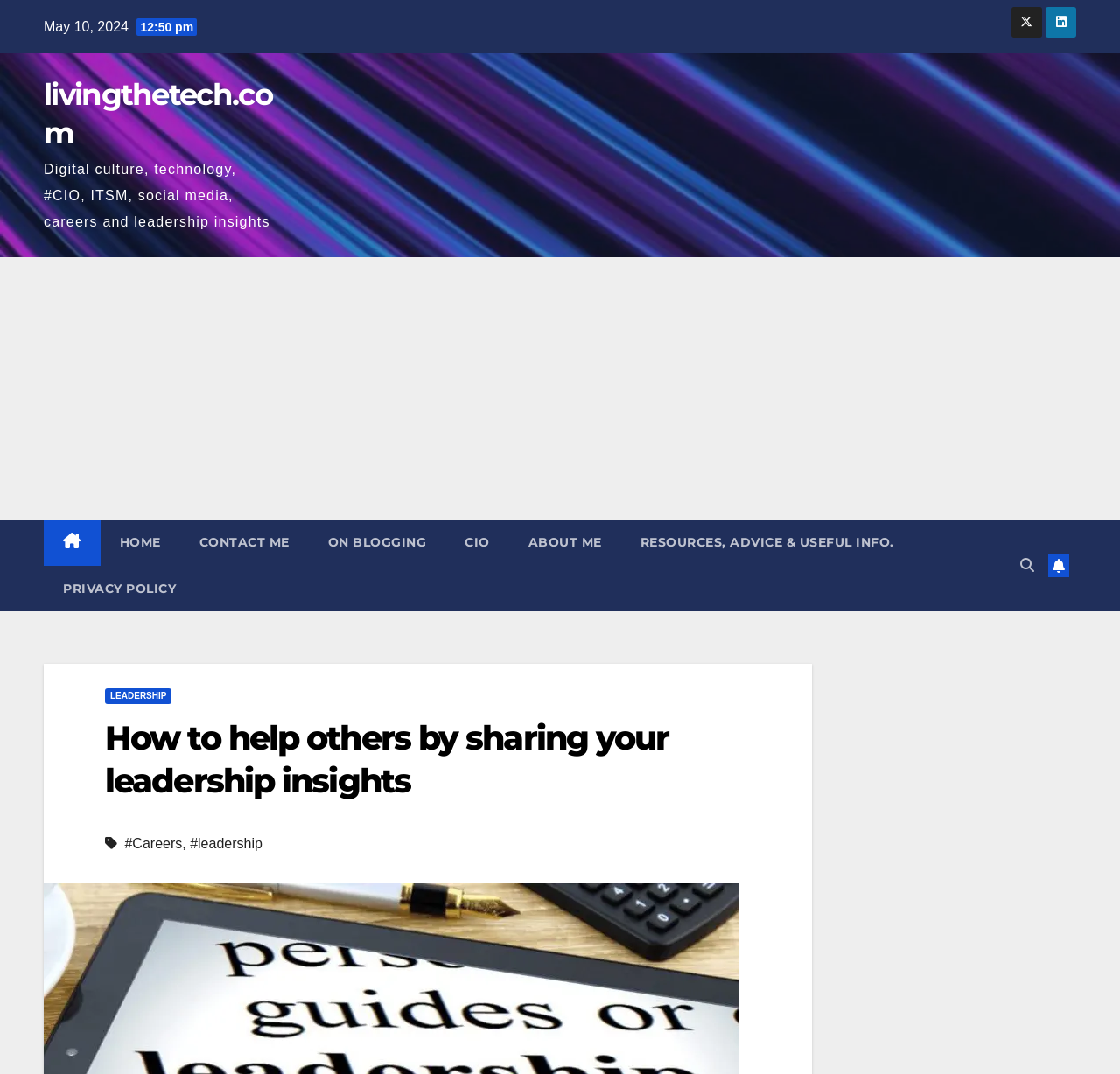Could you specify the bounding box coordinates for the clickable section to complete the following instruction: "contact the author"?

[0.161, 0.484, 0.275, 0.527]